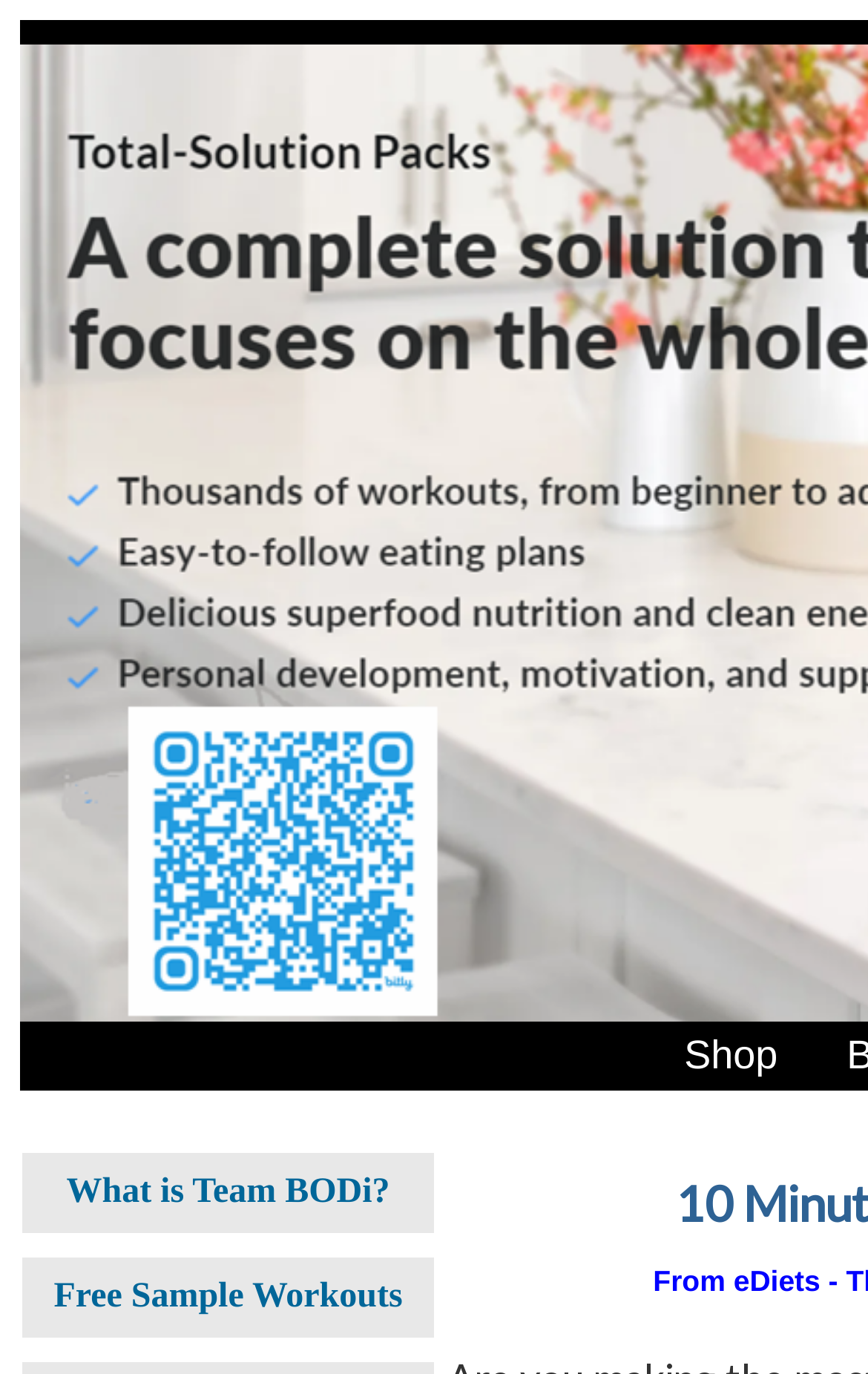Generate a detailed explanation of the webpage's features and information.

The webpage is about 10-minute leg exercises for great legs. At the top right corner, there is a "Shop" link. Below the title, there are four sections arranged in a table layout. The first section has a link to "What is Team BODi?" with a brief description. The second section is empty. The third section has a link to "Free Sample Workouts". The fourth section is also empty.